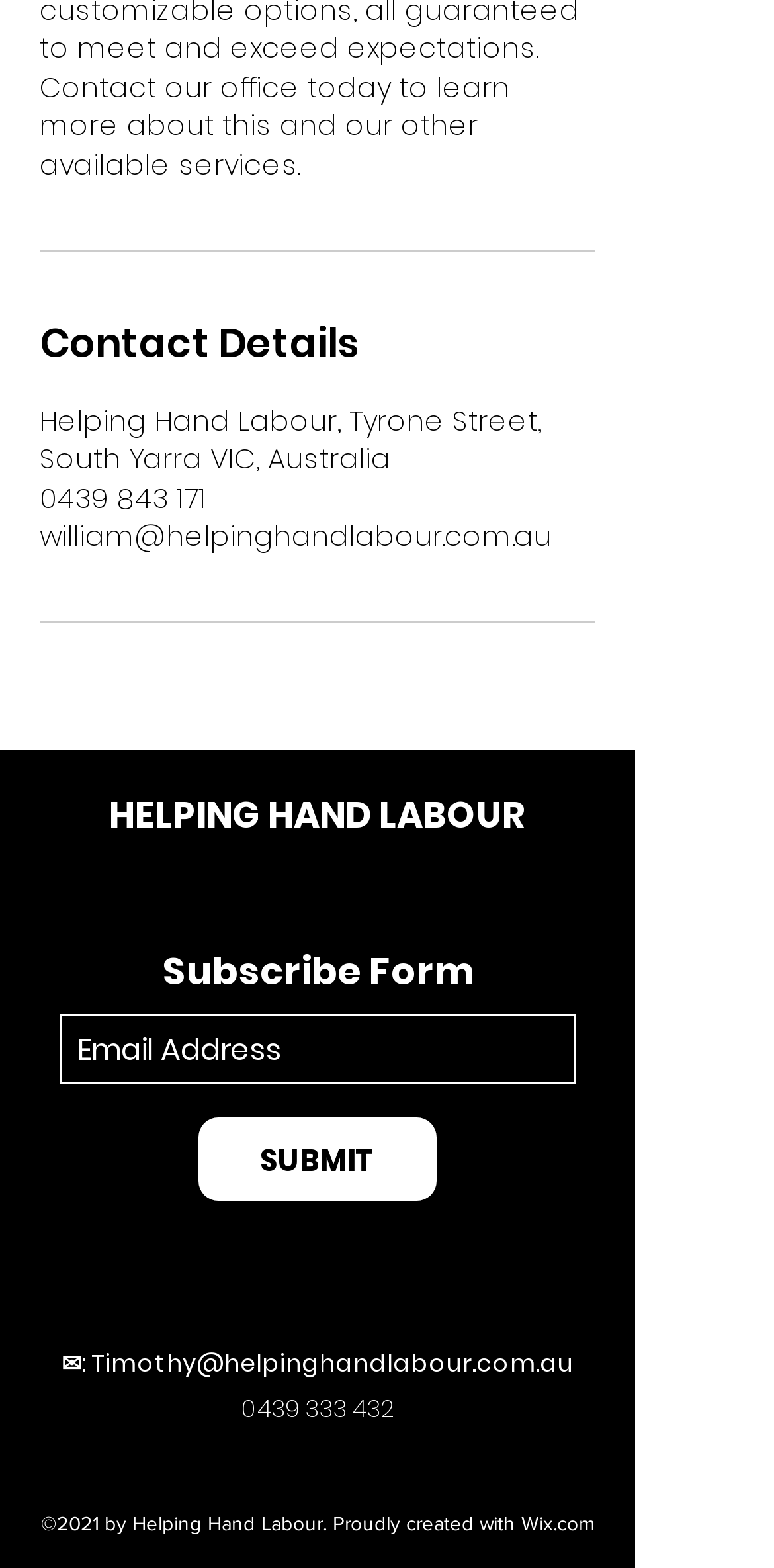What is the purpose of the 'Subscribe Form' section?
Give a detailed and exhaustive answer to the question.

The 'Subscribe Form' section is located below the 'Contact Details' section and contains a textbox for entering an email address and a 'SUBMIT' button. This suggests that the purpose of this section is to allow users to subscribe to a newsletter or service offered by the company.